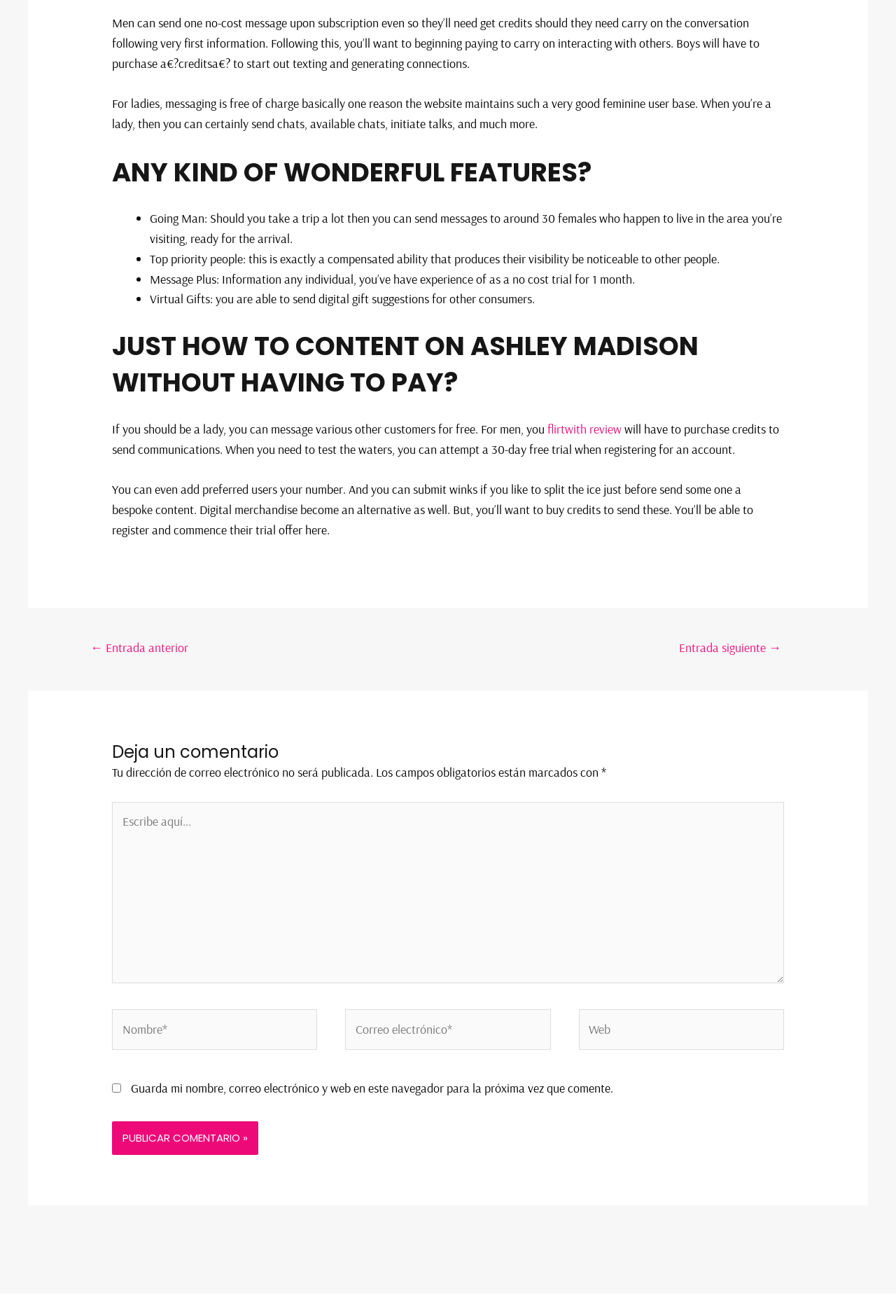Given the description "flirtwith review", determine the bounding box of the corresponding UI element.

[0.611, 0.32, 0.694, 0.332]